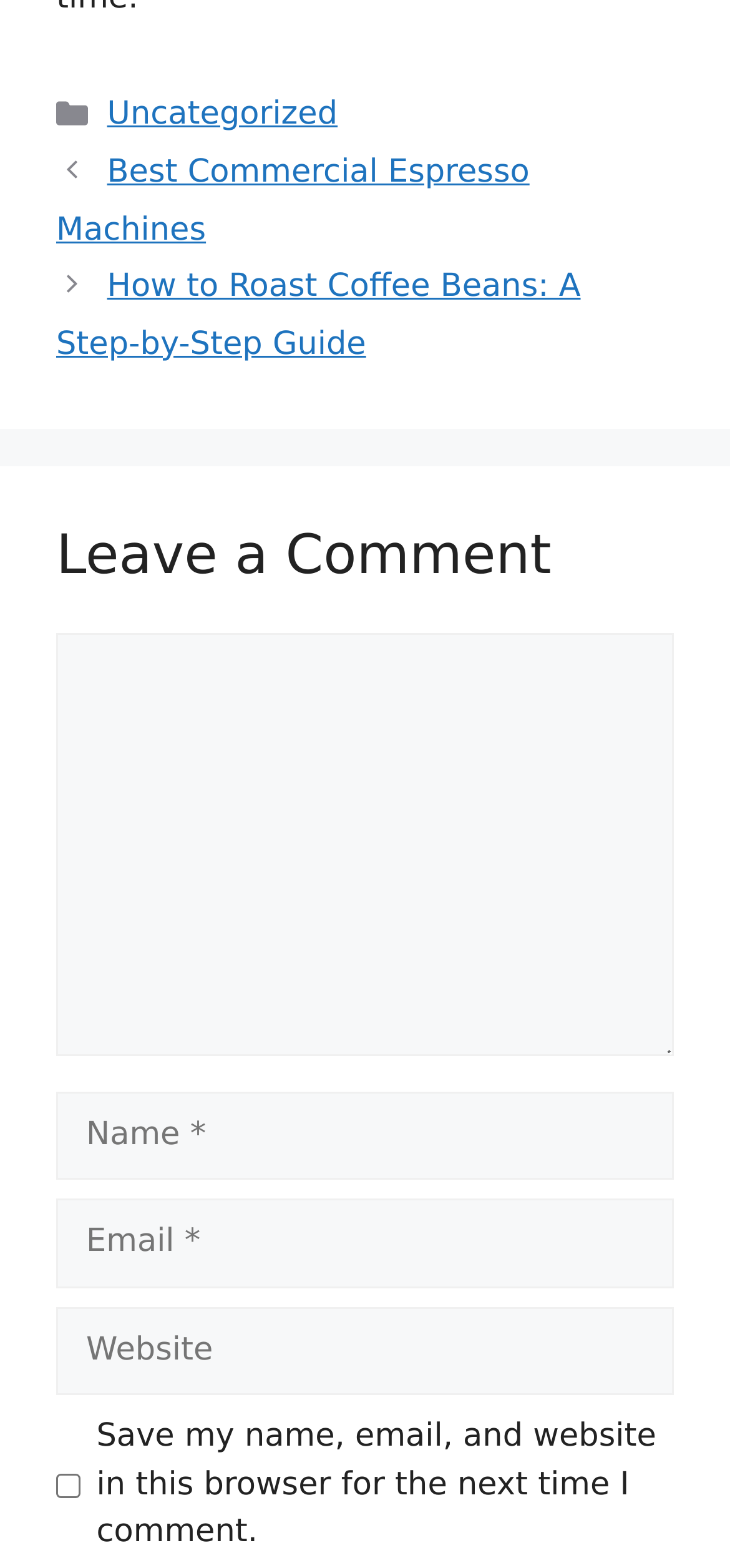Locate the bounding box coordinates of the element that should be clicked to fulfill the instruction: "Click on the 'Uncategorized' link".

[0.147, 0.061, 0.462, 0.085]